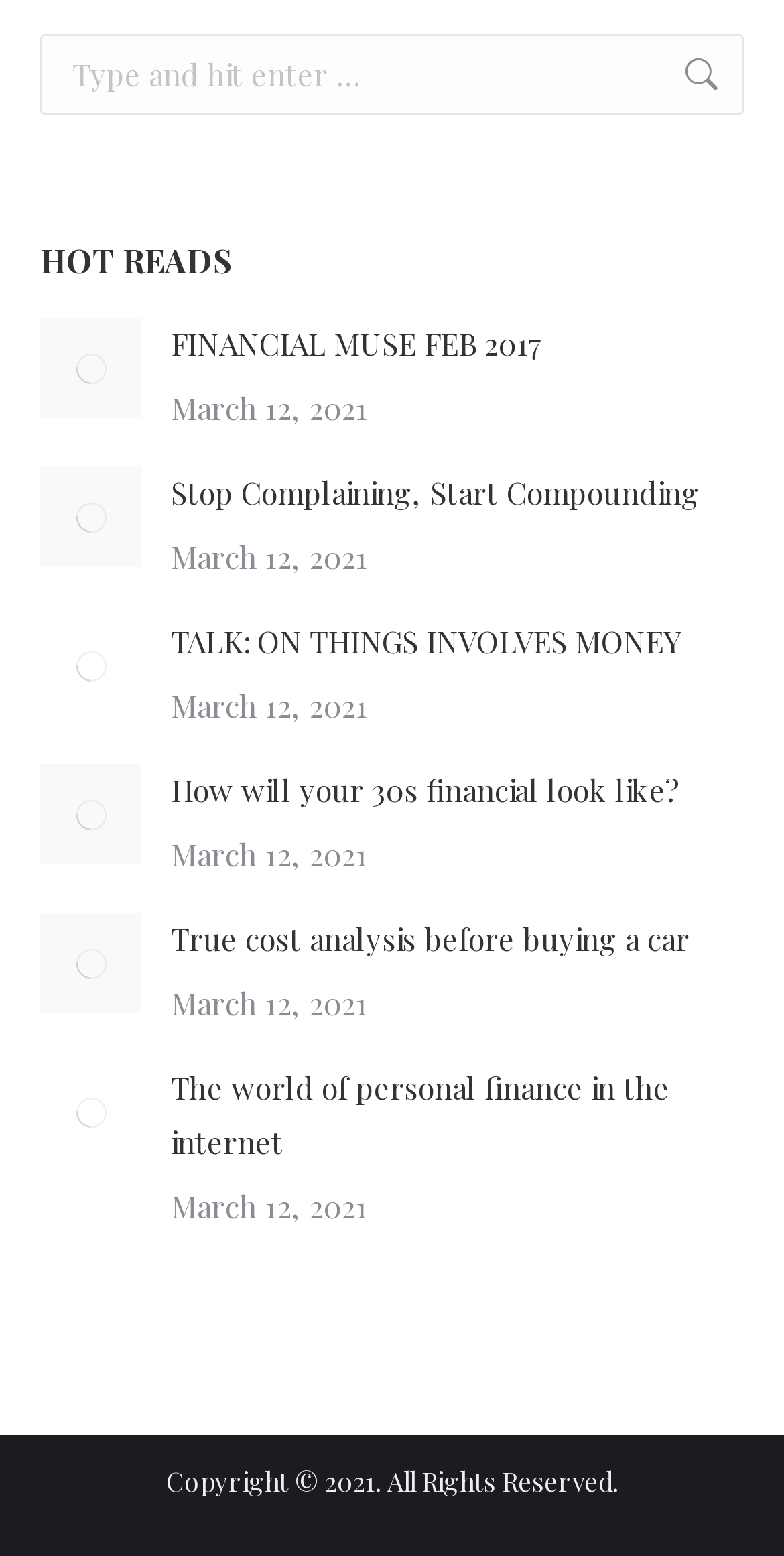What is the date of the latest article?
Please interpret the details in the image and answer the question thoroughly.

I looked at the time elements within each article element and found that all of them have the same date, which is March 12, 2021.